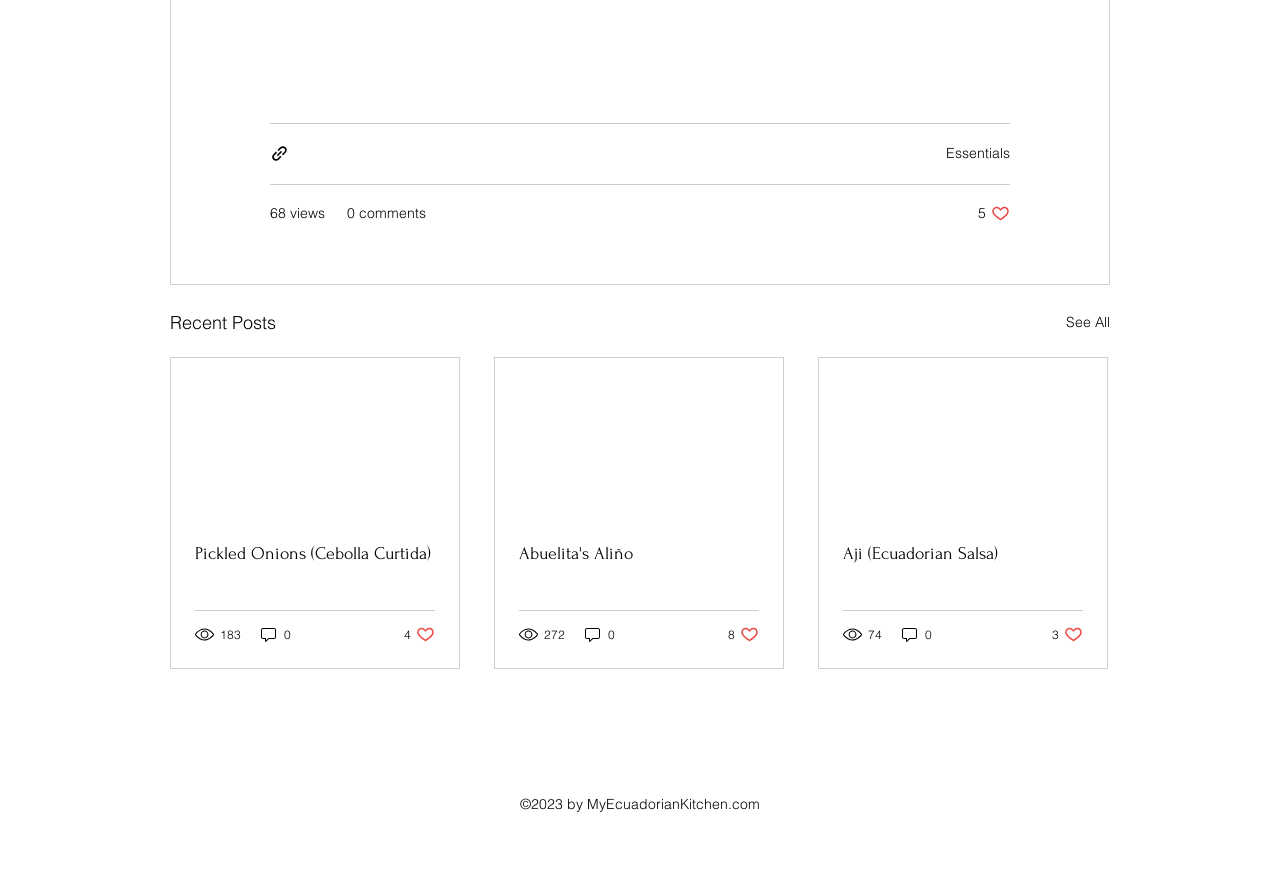Find the bounding box coordinates of the area that needs to be clicked in order to achieve the following instruction: "Read the article about Pickled Onions". The coordinates should be specified as four float numbers between 0 and 1, i.e., [left, top, right, bottom].

[0.152, 0.614, 0.34, 0.636]